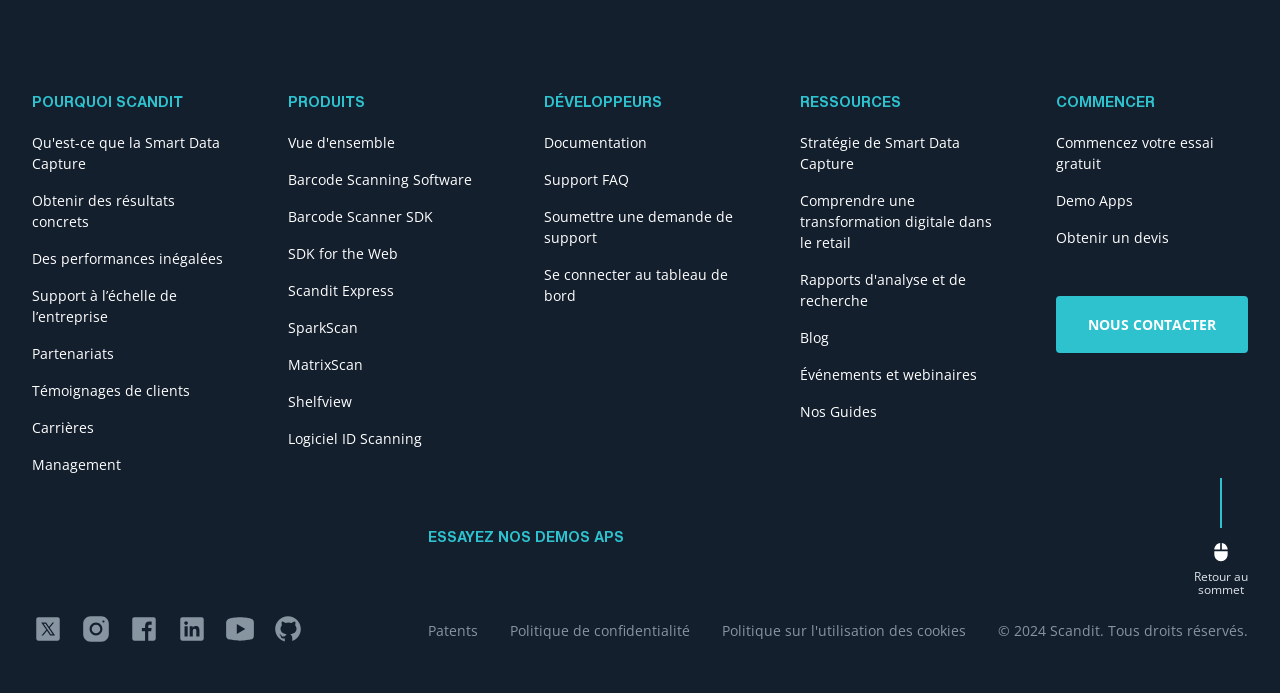How can I contact Scandit?
Answer with a single word or short phrase according to what you see in the image.

Through the 'NOUS CONTACTER' link